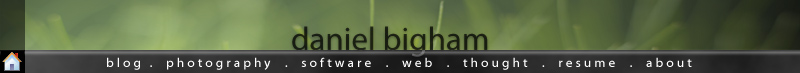Answer the question below with a single word or a brief phrase: 
What type of website is suggested by the layout?

Personal or portfolio-based